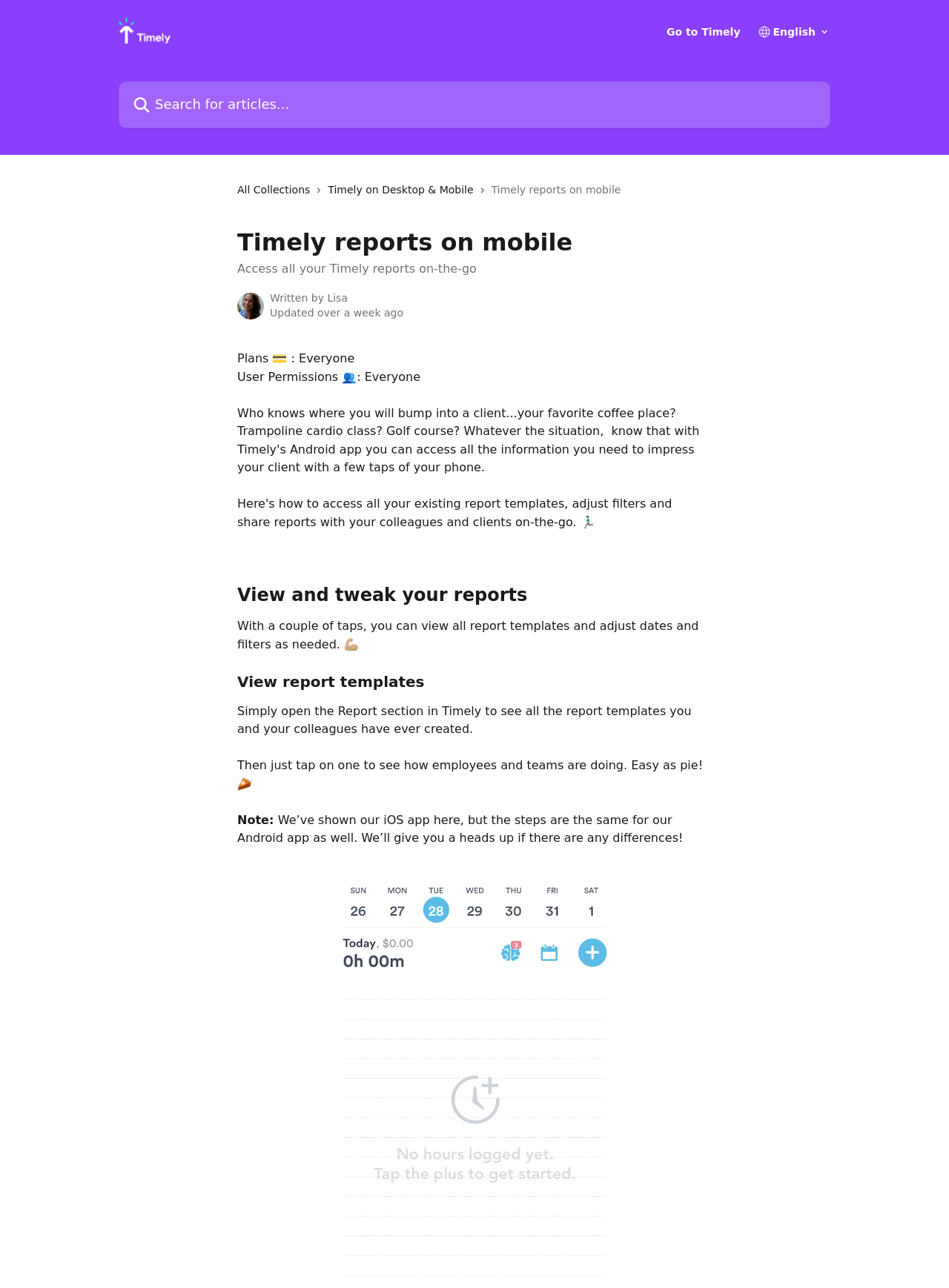Using the format (top-left x, top-left y, bottom-right x, bottom-right y), provide the bounding box coordinates for the described UI element. All values should be floating point numbers between 0 and 1: All Collections

[0.25, 0.141, 0.333, 0.154]